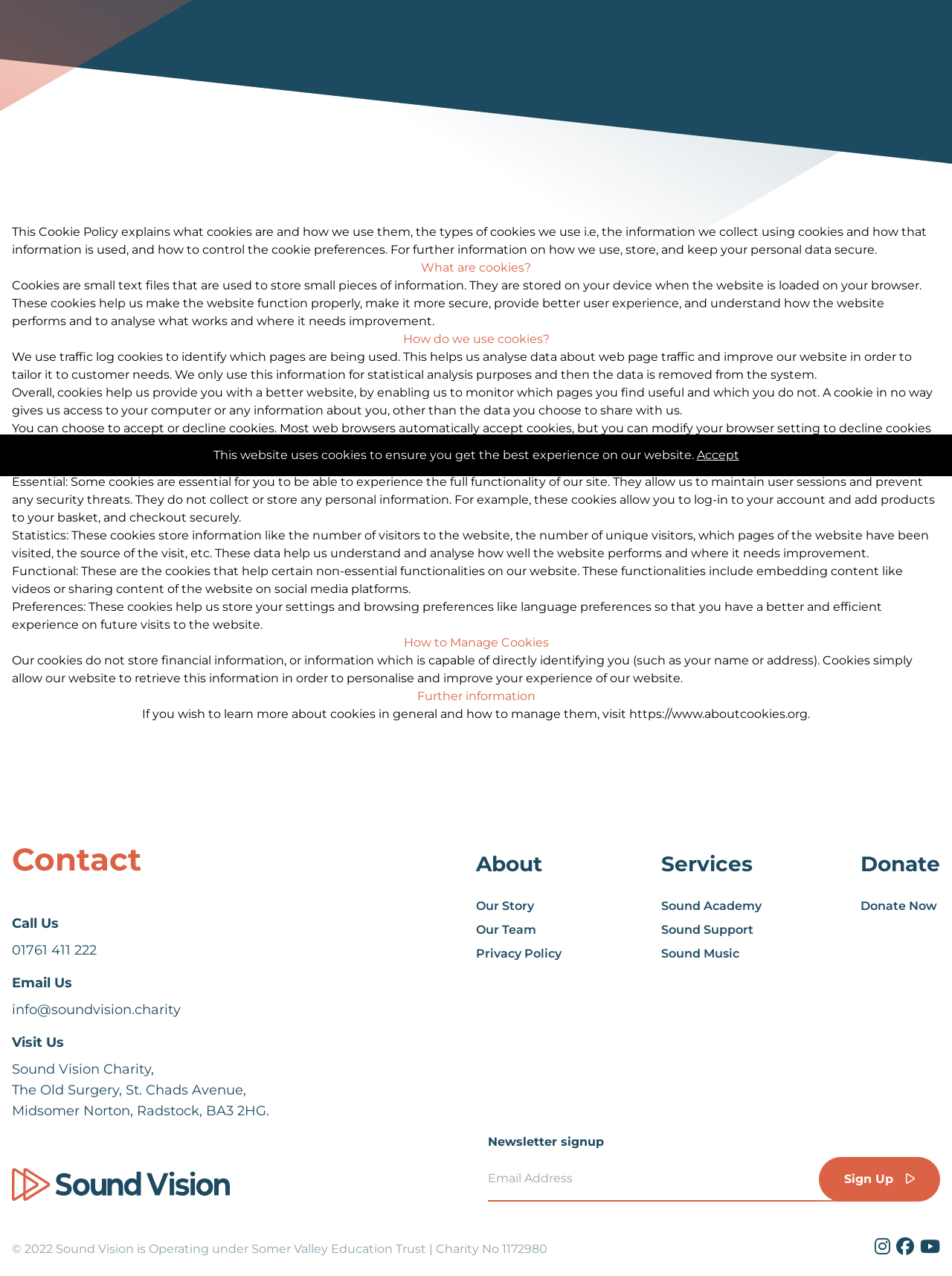Please find the bounding box for the following UI element description. Provide the coordinates in (top-left x, top-left y, bottom-right x, bottom-right y) format, with values between 0 and 1: https://www.aboutcookies.org.

[0.661, 0.554, 0.851, 0.565]